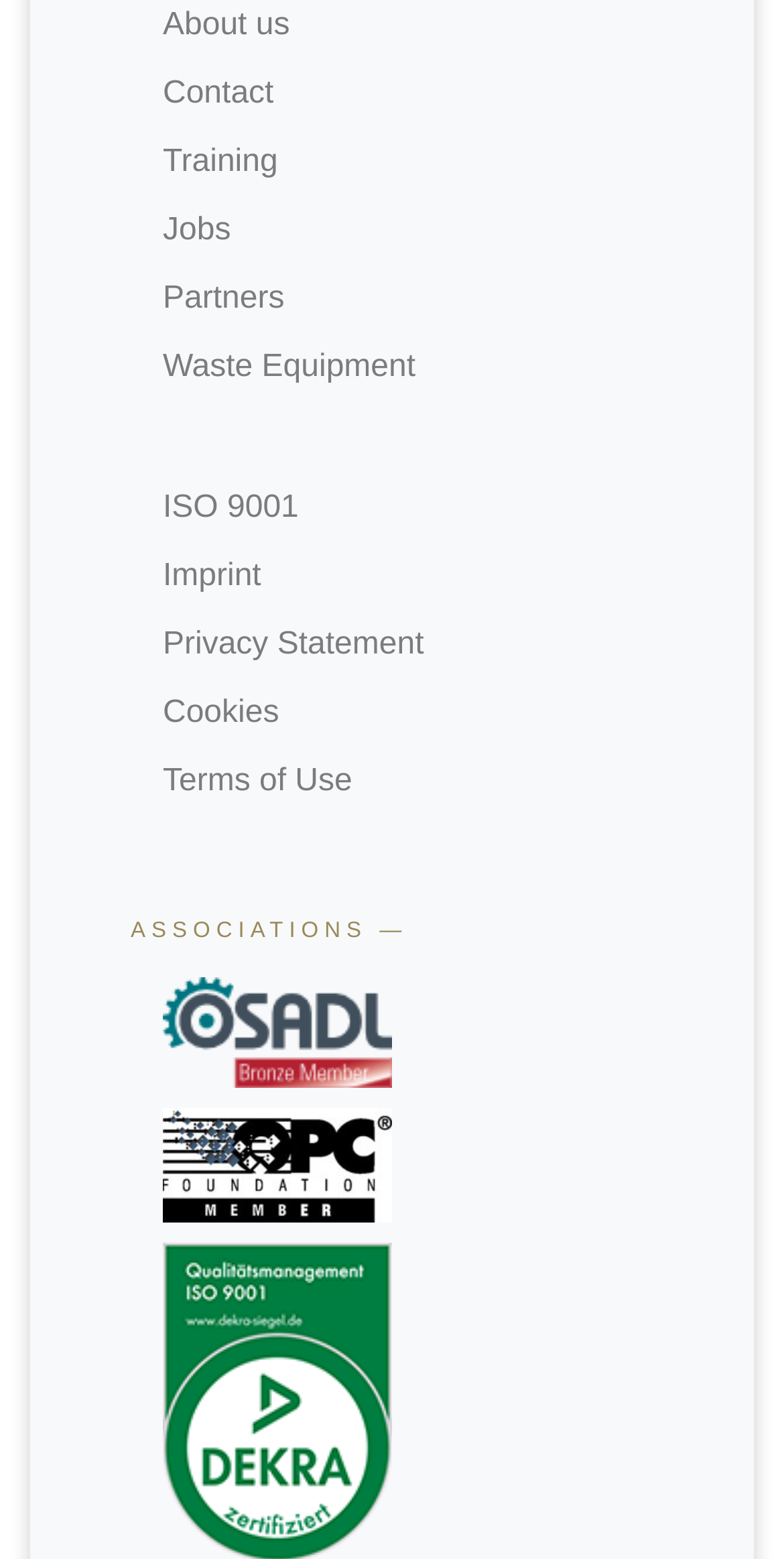Extract the bounding box coordinates for the described element: "ISO 9001". The coordinates should be represented as four float numbers between 0 and 1: [left, top, right, bottom].

[0.208, 0.315, 0.381, 0.337]